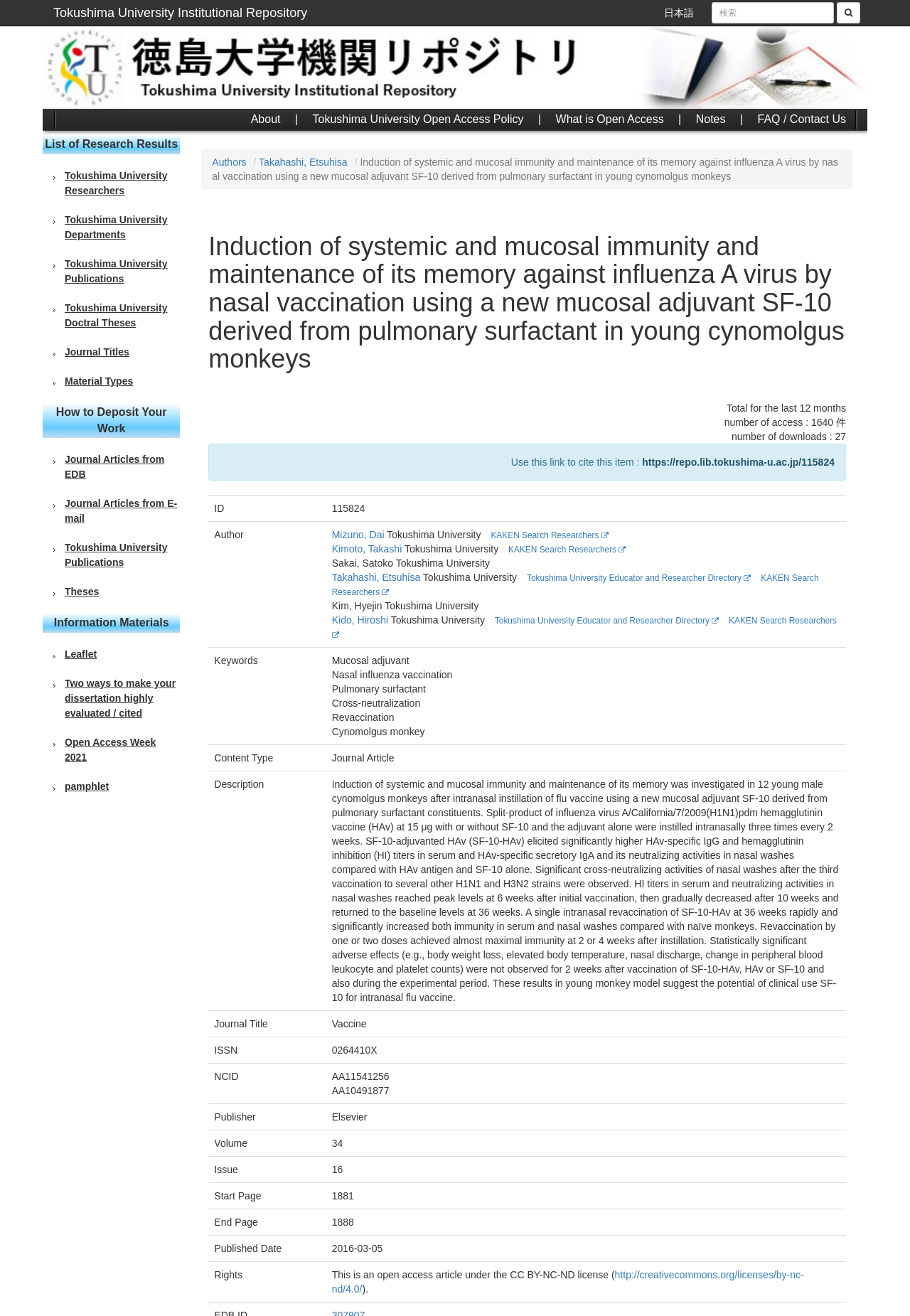Provide the text content of the webpage's main heading.

Induction of systemic and mucosal immunity and maintenance of its memory against influenza A virus by nasal vaccination using a new mucosal adjuvant SF-10 derived from pulmonary surfactant in young cynomolgus monkeys